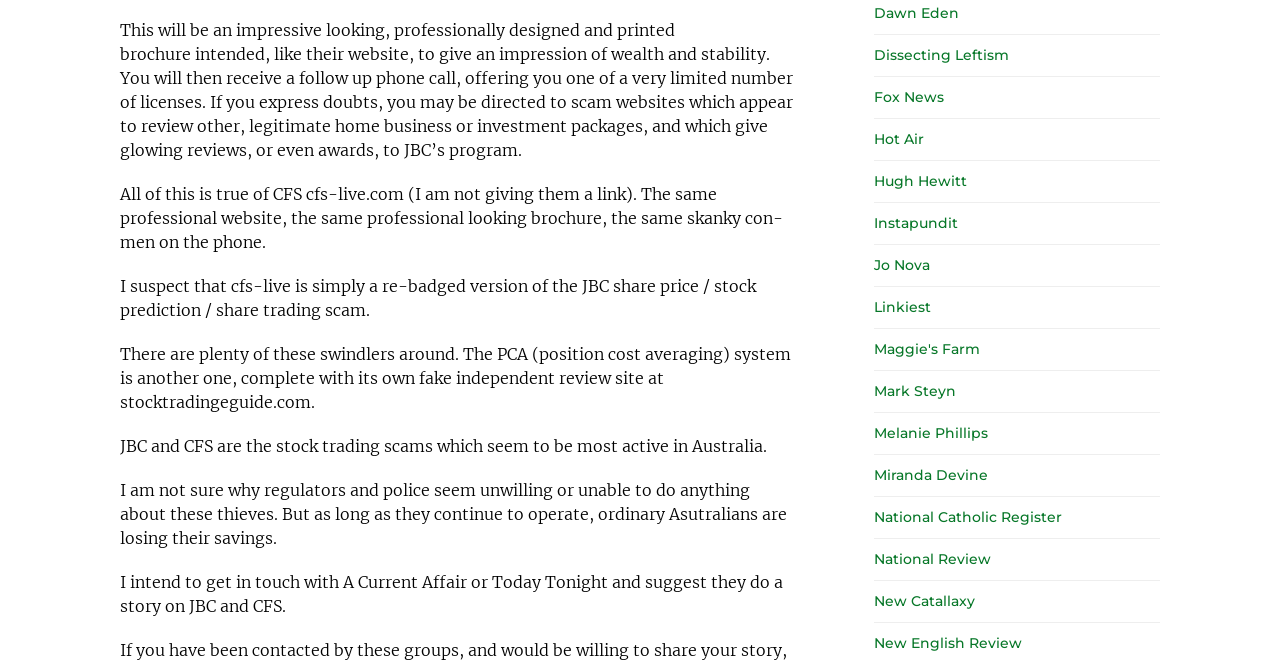Identify the bounding box coordinates for the region to click in order to carry out this instruction: "Visit the Dissecting Leftism website". Provide the coordinates using four float numbers between 0 and 1, formatted as [left, top, right, bottom].

[0.683, 0.069, 0.788, 0.096]